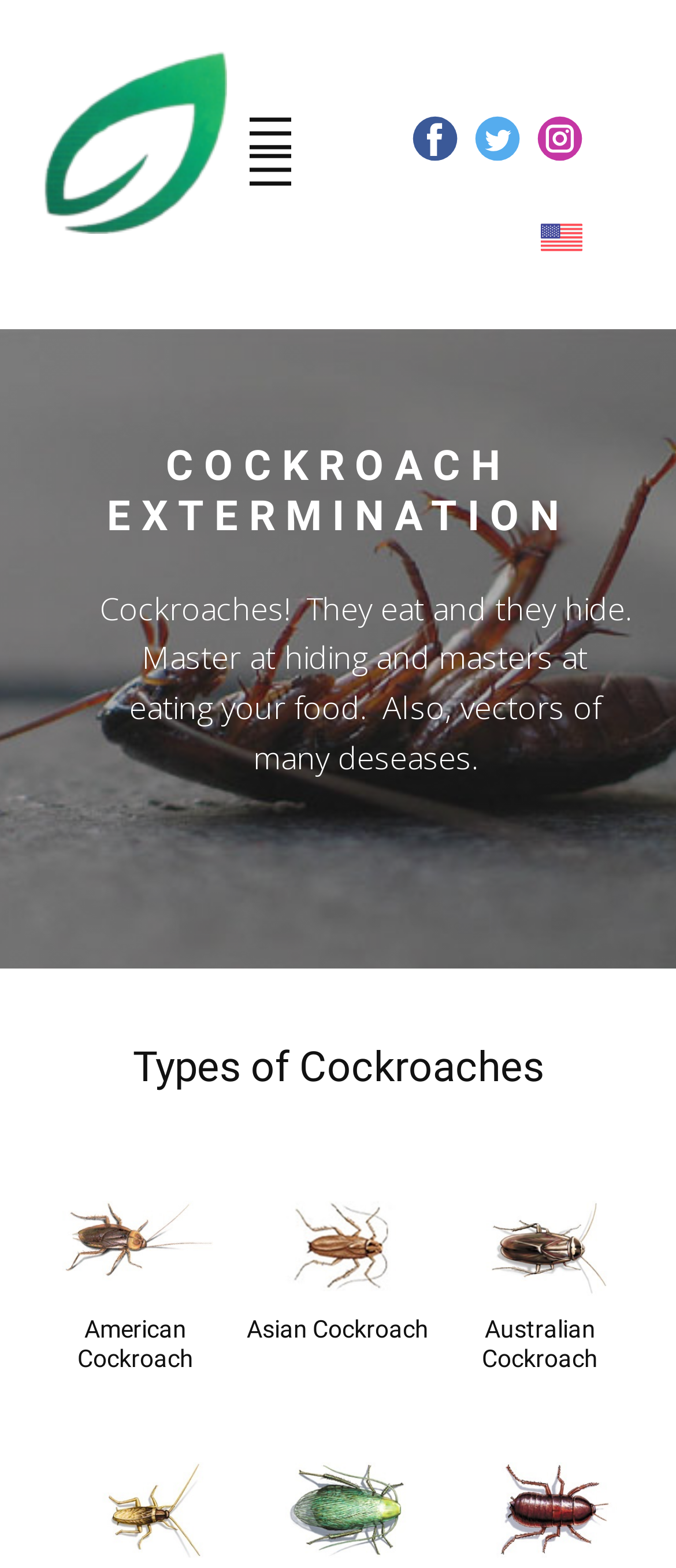Using the webpage screenshot, find the UI element described by title="facebook". Provide the bounding box coordinates in the format (top-left x, top-left y, bottom-right x, bottom-right y), ensuring all values are floating point numbers between 0 and 1.

[0.61, 0.074, 0.677, 0.103]